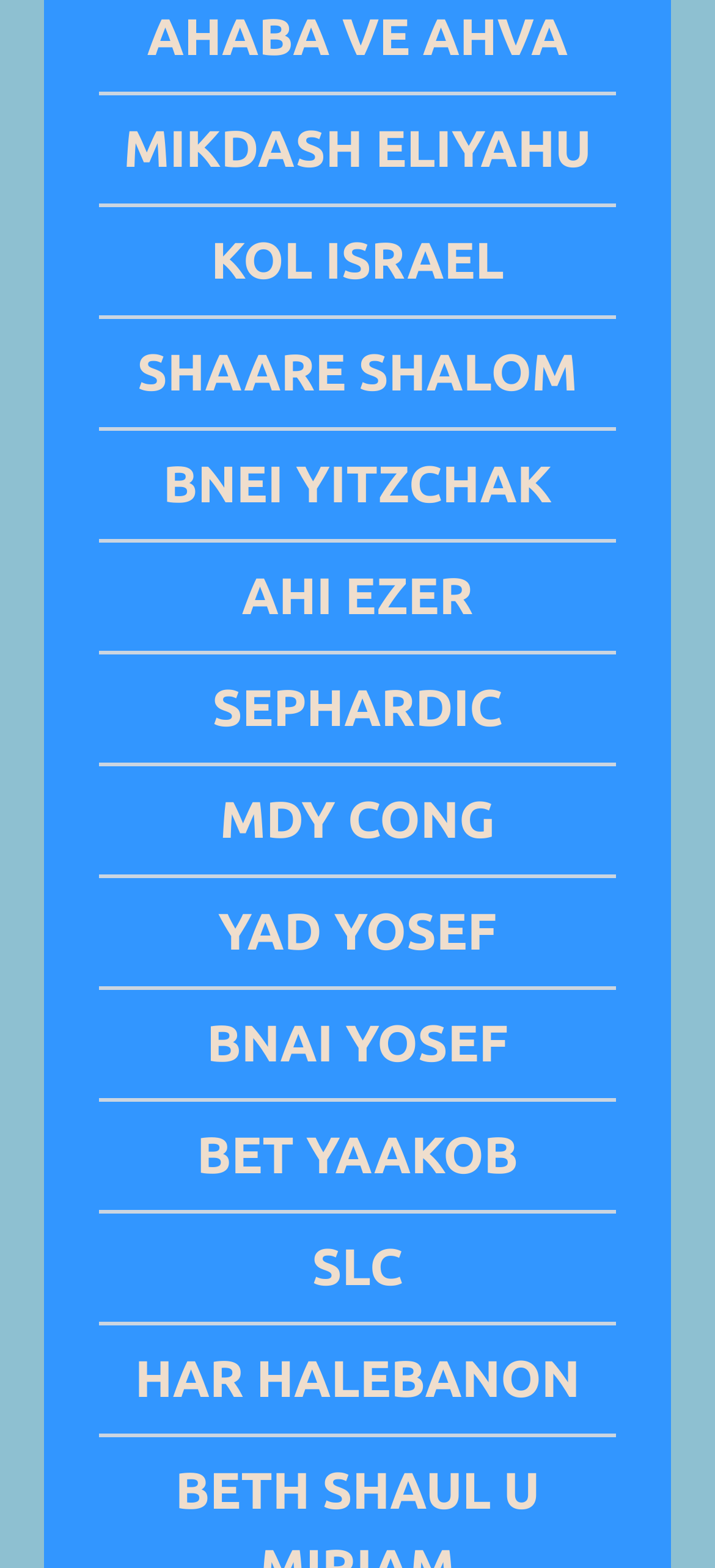From the webpage screenshot, predict the bounding box coordinates (top-left x, top-left y, bottom-right x, bottom-right y) for the UI element described here: KOL ISRAEL

[0.295, 0.148, 0.705, 0.184]